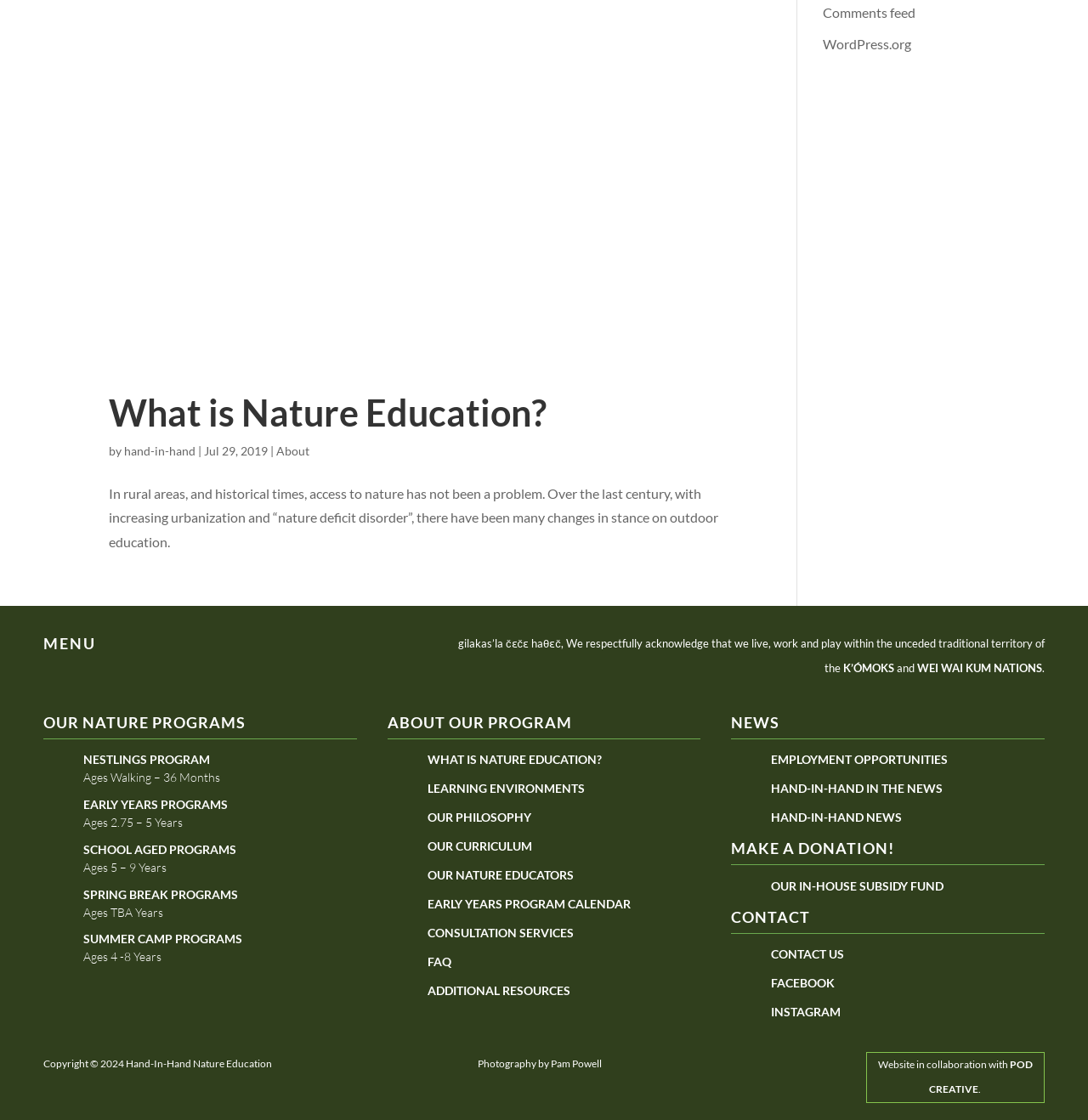Locate the bounding box coordinates for the element described below: "Twitter". The coordinates must be four float values between 0 and 1, formatted as [left, top, right, bottom].

None